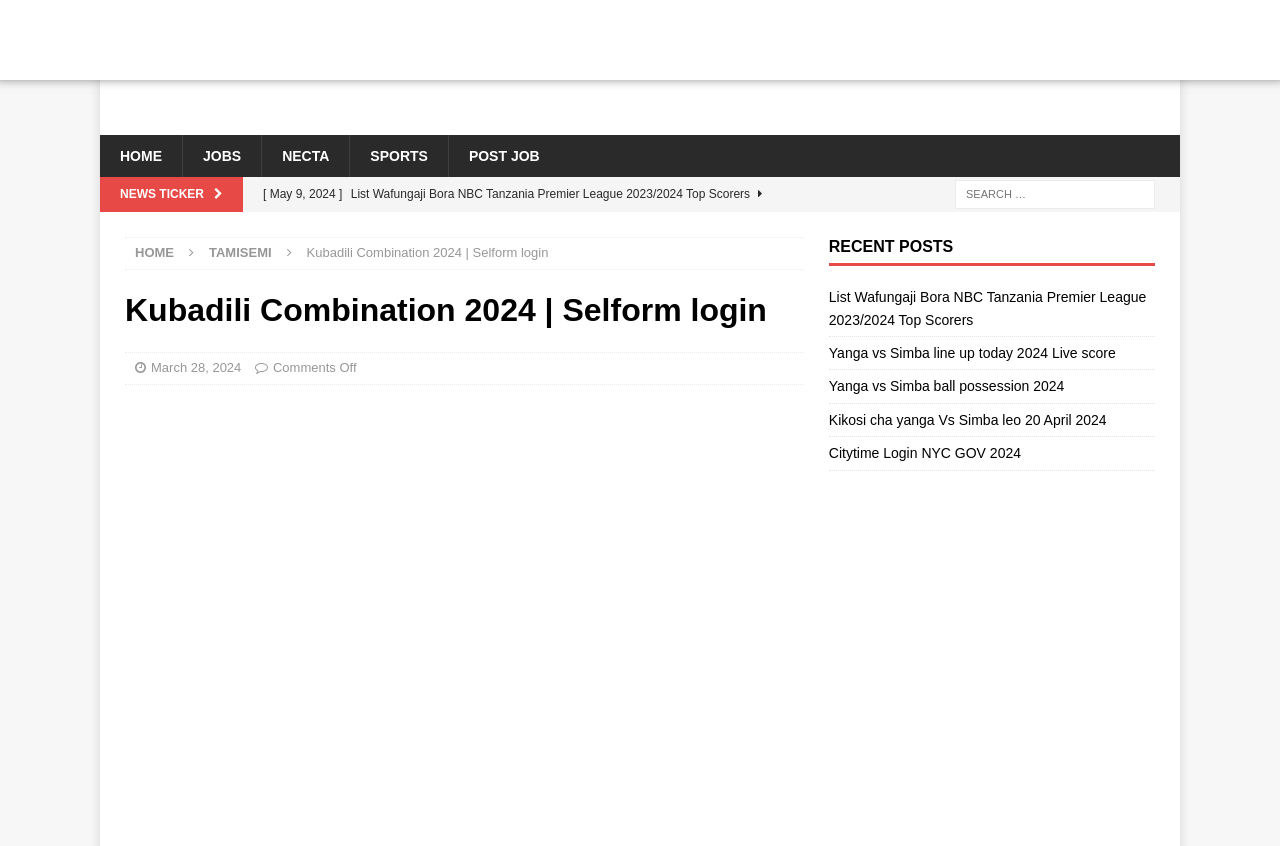How many recent posts are listed?
Carefully analyze the image and provide a thorough answer to the question.

I counted the number of links in the 'RECENT POSTS' section, which are 'List Wafungaji Bora NBC Tanzania Premier League 2023/2024 Top Scorers', 'Yanga vs Simba line up today 2024 Live score', 'Yanga vs Simba ball possession 2024', 'Kikosi cha yanga Vs Simba leo 20 April 2024', and 'Citytime Login NYC GOV 2024'. There are 5 recent posts listed.